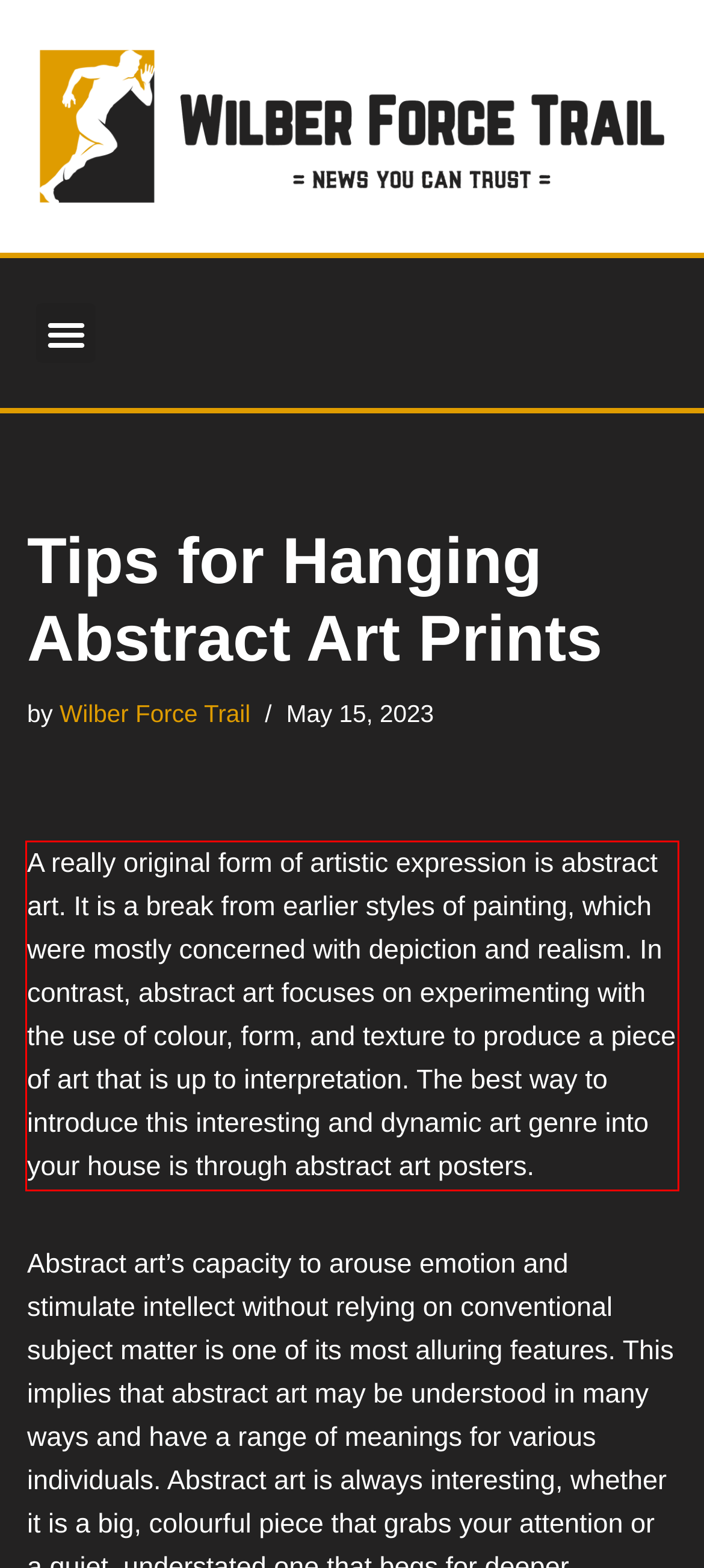You are provided with a webpage screenshot that includes a red rectangle bounding box. Extract the text content from within the bounding box using OCR.

A really original form of artistic expression is abstract art. It is a break from earlier styles of painting, which were mostly concerned with depiction and realism. In contrast, abstract art focuses on experimenting with the use of colour, form, and texture to produce a piece of art that is up to interpretation. The best way to introduce this interesting and dynamic art genre into your house is through abstract art posters.